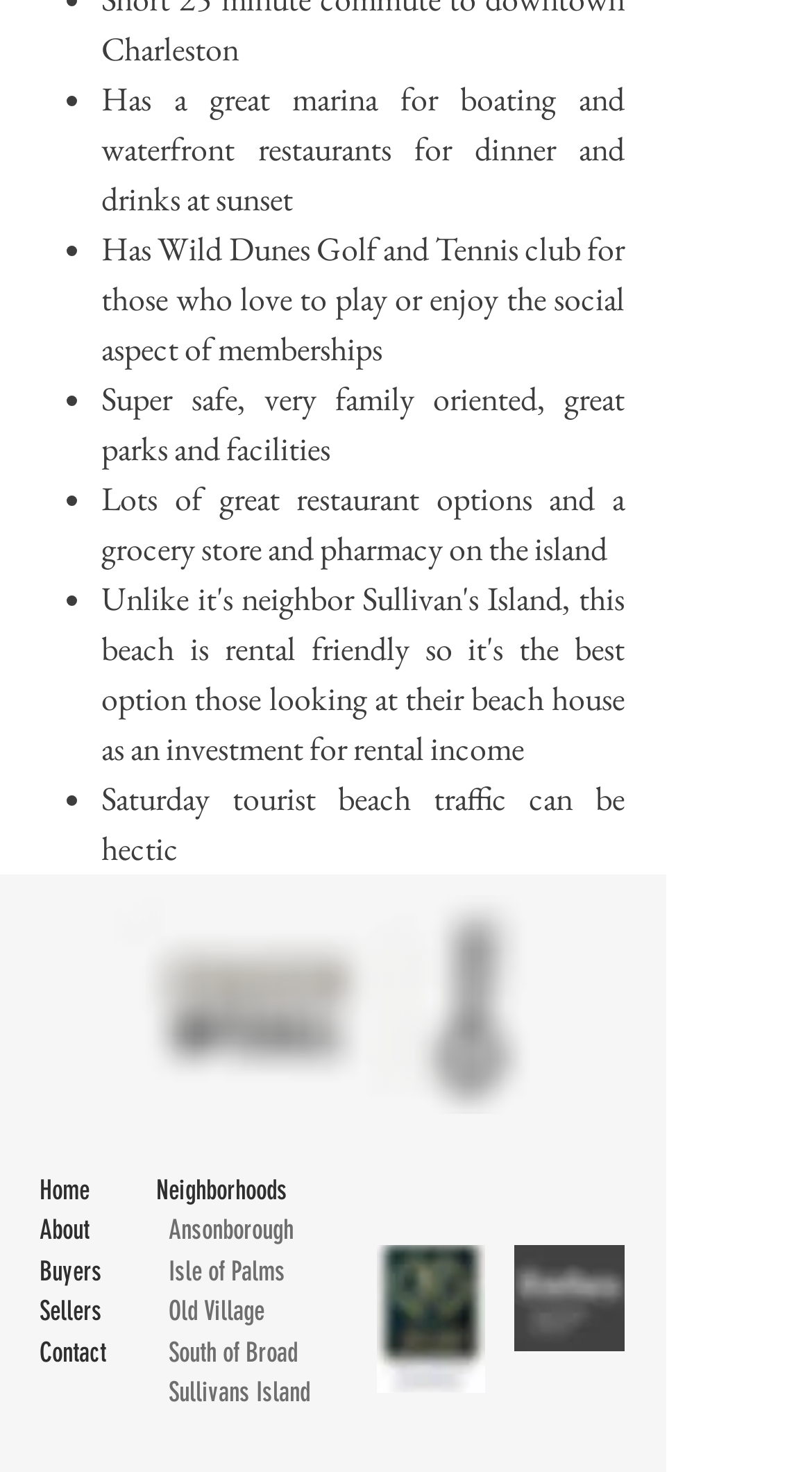Identify the bounding box coordinates of the region that should be clicked to execute the following instruction: "Visit the page of Rabea Eghbariah".

None